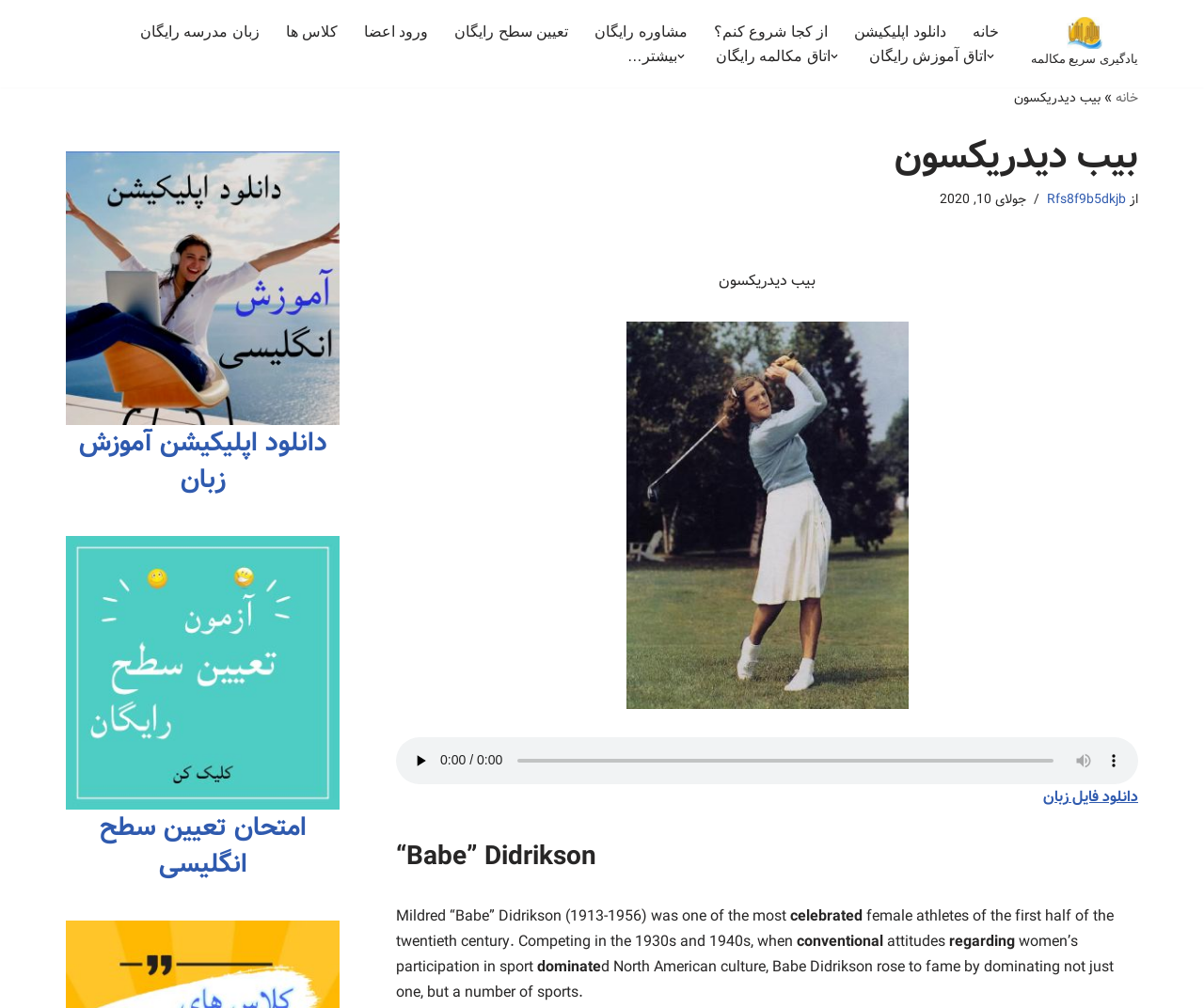Find the bounding box coordinates for the HTML element described in this sentence: "خانه". Provide the coordinates as four float numbers between 0 and 1, in the format [left, top, right, bottom].

[0.927, 0.086, 0.945, 0.107]